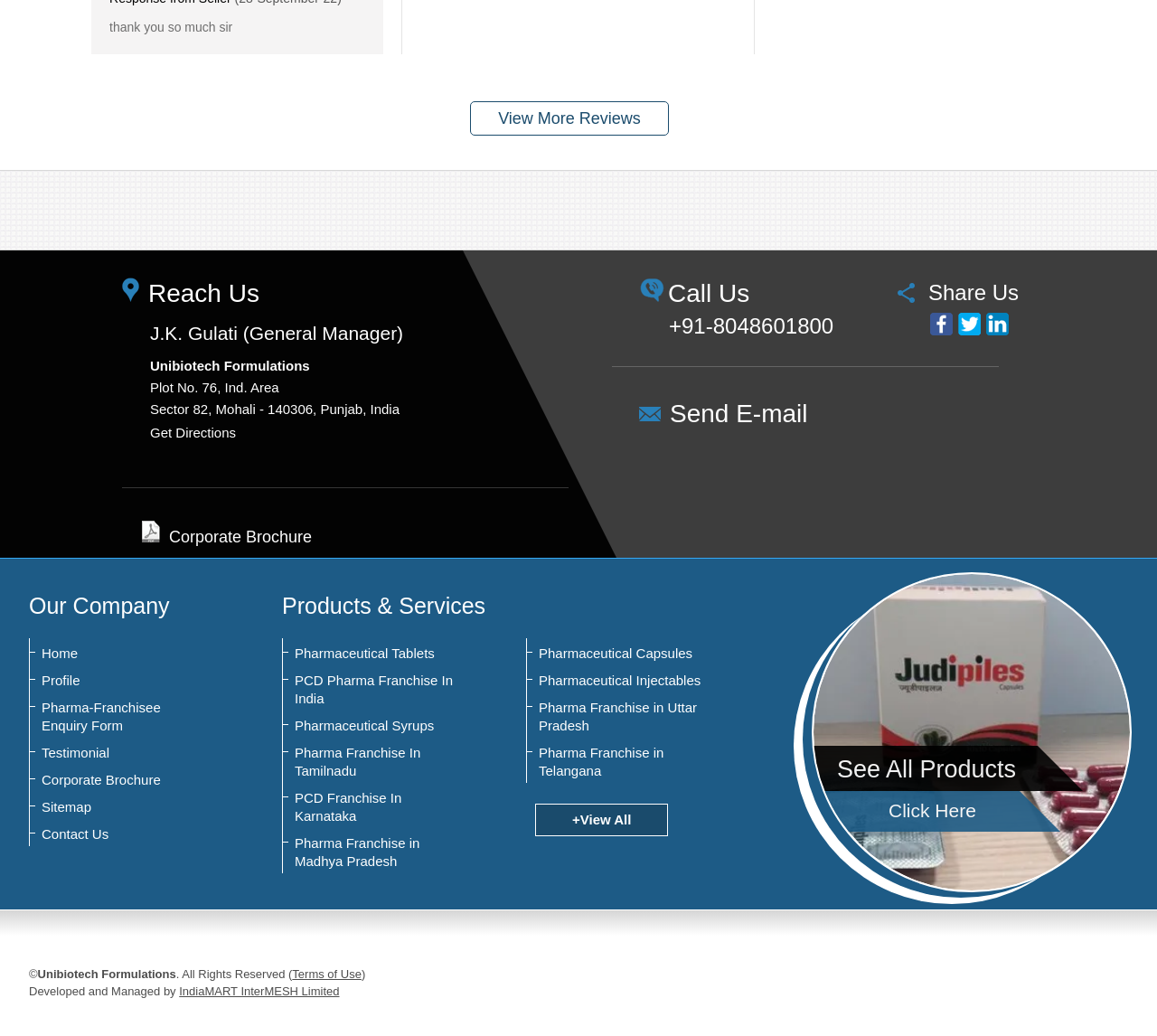Specify the bounding box coordinates of the area to click in order to follow the given instruction: "Visit the Ppaff homepage."

None